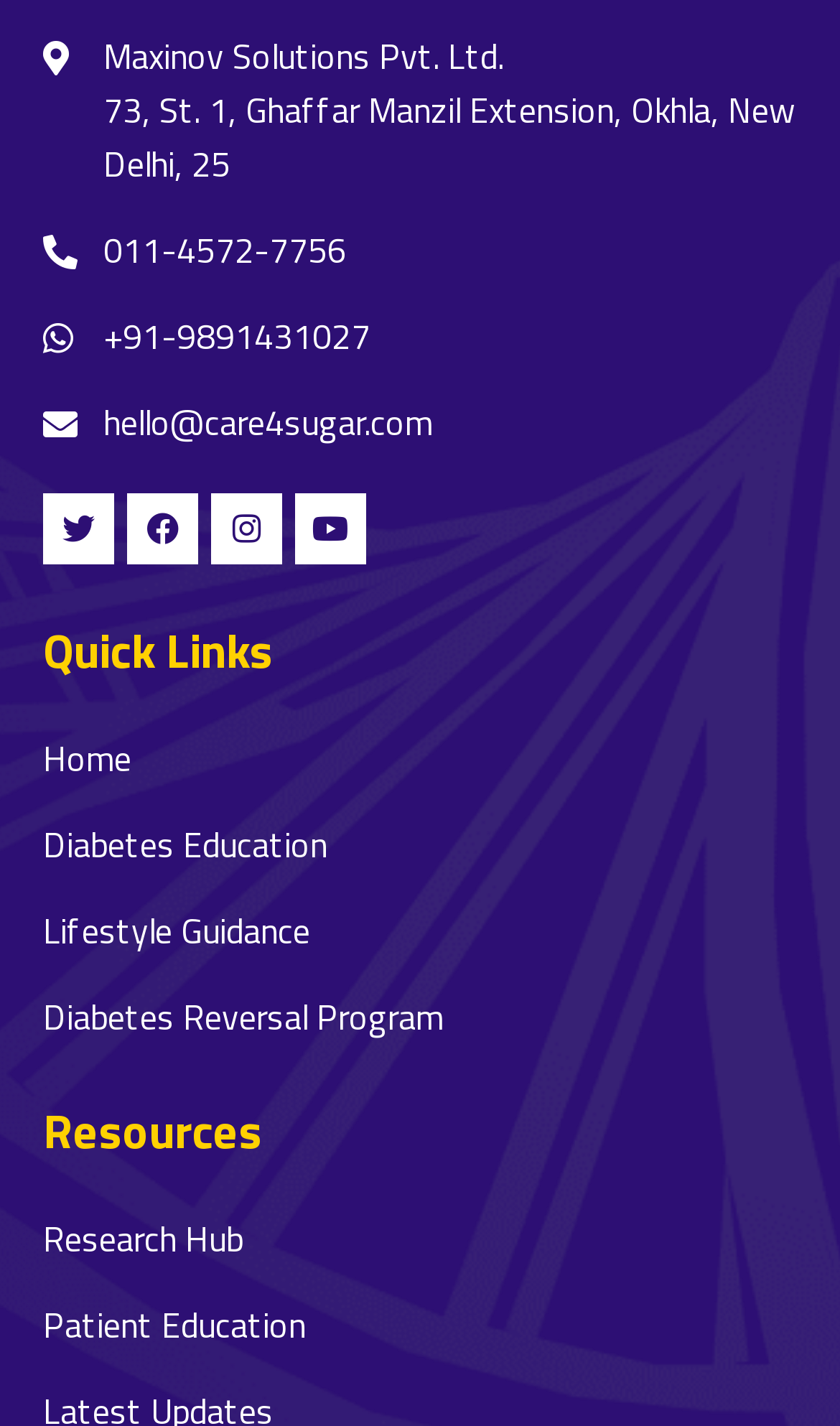Determine the bounding box of the UI element mentioned here: "☰ Menu". The coordinates must be in the format [left, top, right, bottom] with values ranging from 0 to 1.

None